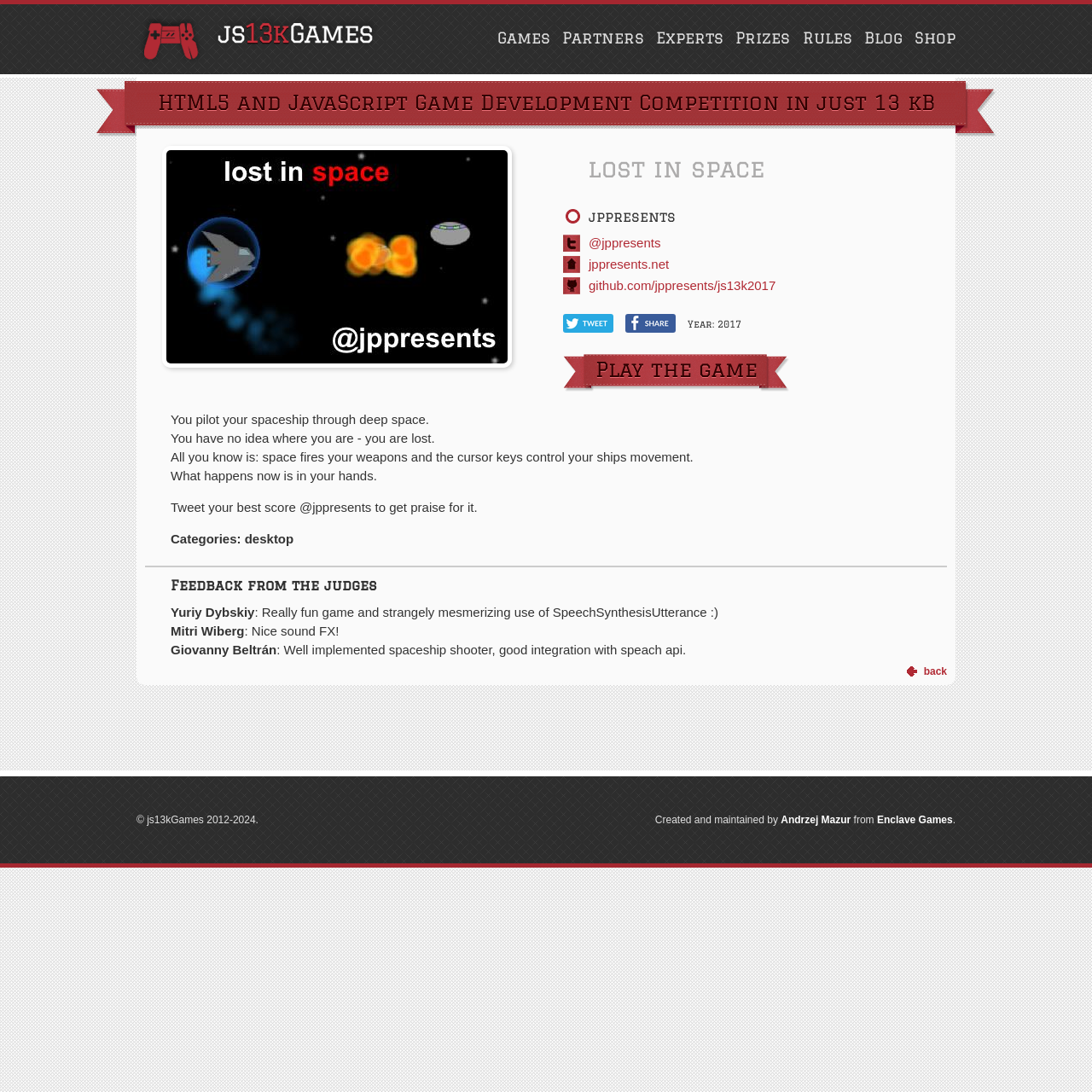What is the purpose of the 'cursor keys'?
Answer the question with detailed information derived from the image.

According to the static text elements, 'space fires your weapons and the cursor keys control your ship's movement', so the 'cursor keys' are used to control the ship's movement.